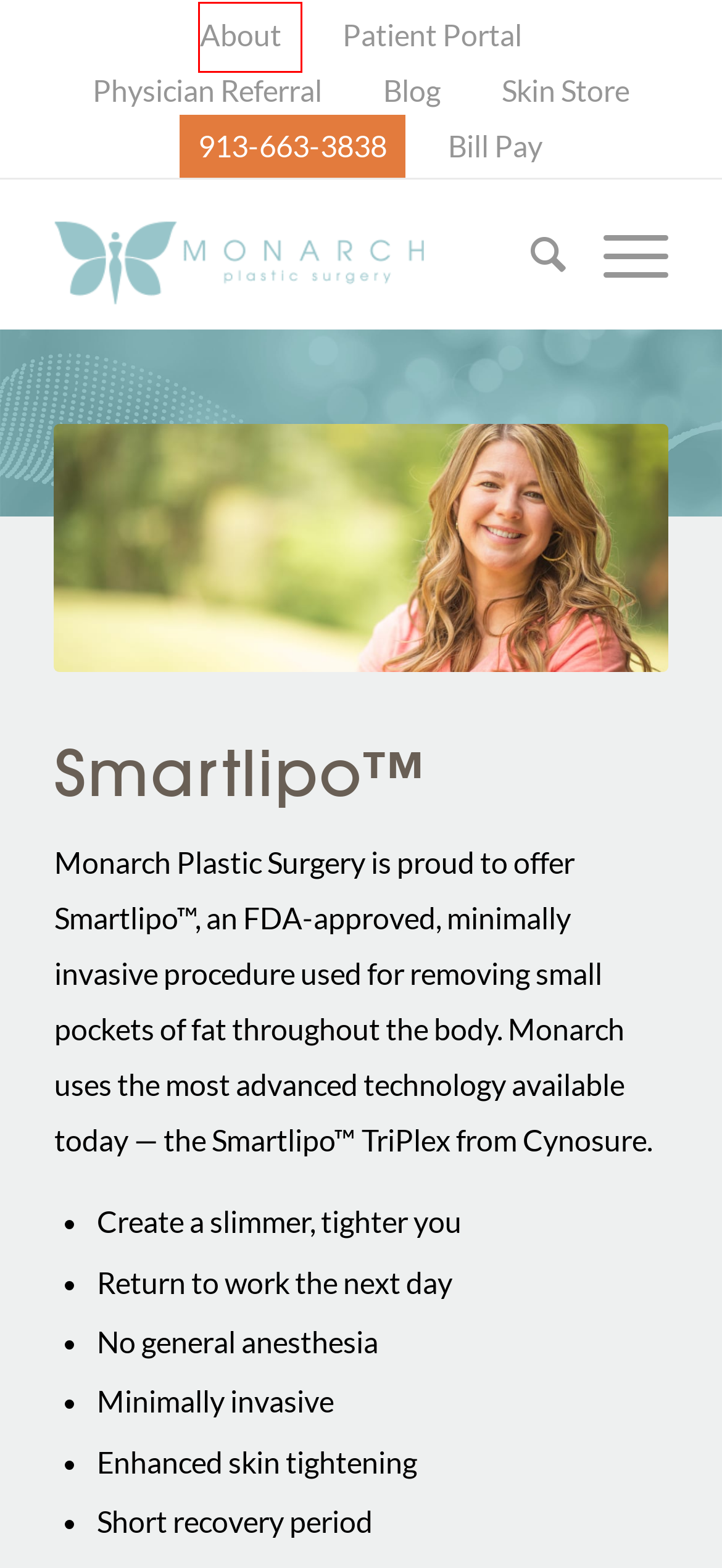Observe the provided screenshot of a webpage with a red bounding box around a specific UI element. Choose the webpage description that best fits the new webpage after you click on the highlighted element. These are your options:
A. About Monarch Plastic Surgery | Leawood, Lee’s Summit, North Kansas City
B. Contact Us - Monarch
C. Blog - Monarch
D. Privacy Policy - Monarch
E. Careers - Monarch
F. Physician Referral - Monarch
G. Monarch Plastic Surgery | Leawood, North Kansas City
H. Request a Consultation - Nonsurgical Procedures - Monarch

A